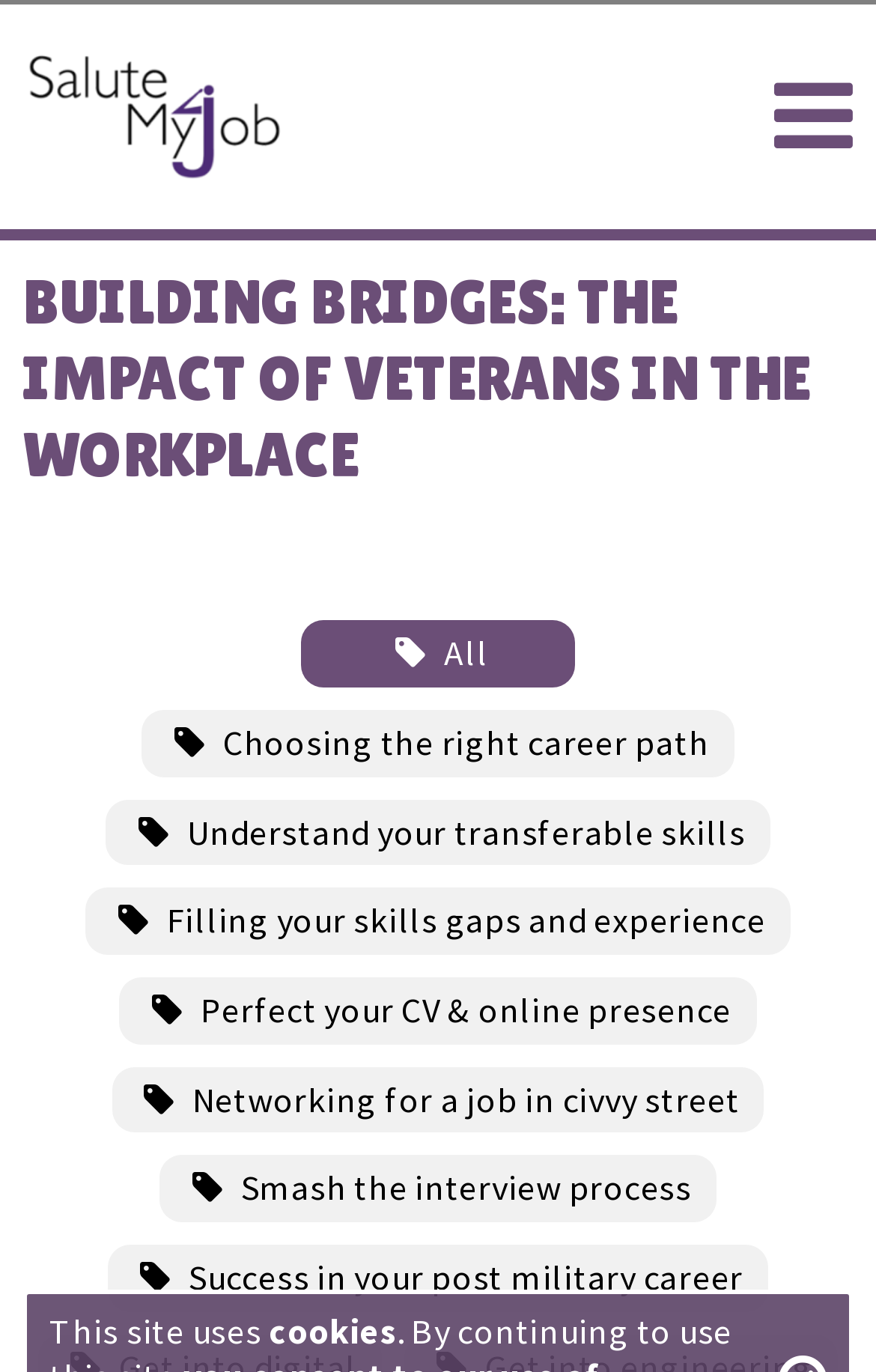Is the webpage focused on a specific industry?
Using the details shown in the screenshot, provide a comprehensive answer to the question.

I did not find any evidence of a specific industry being mentioned on the webpage. The topics and links seem to be focused on general career guidance and development, rather than a specific industry or sector.